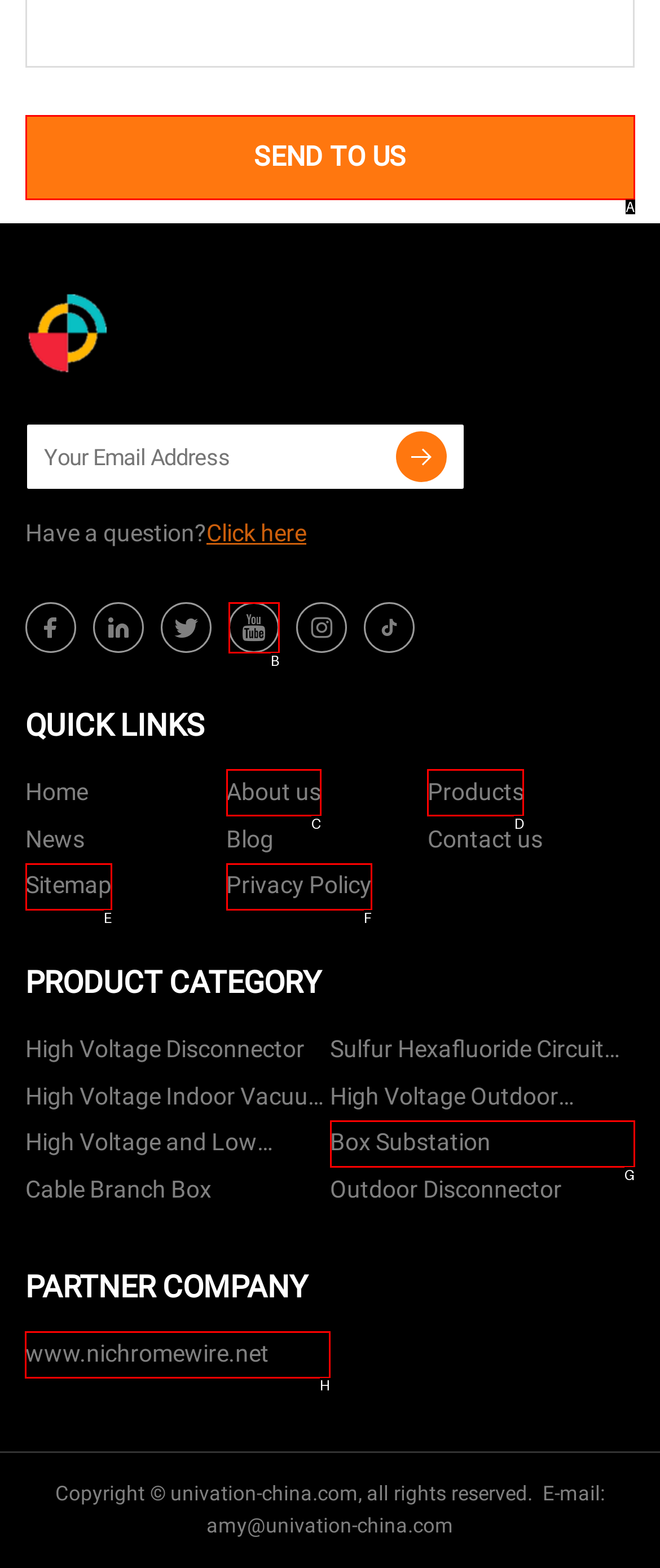Tell me which letter corresponds to the UI element that should be clicked to fulfill this instruction: Visit partner company website
Answer using the letter of the chosen option directly.

H